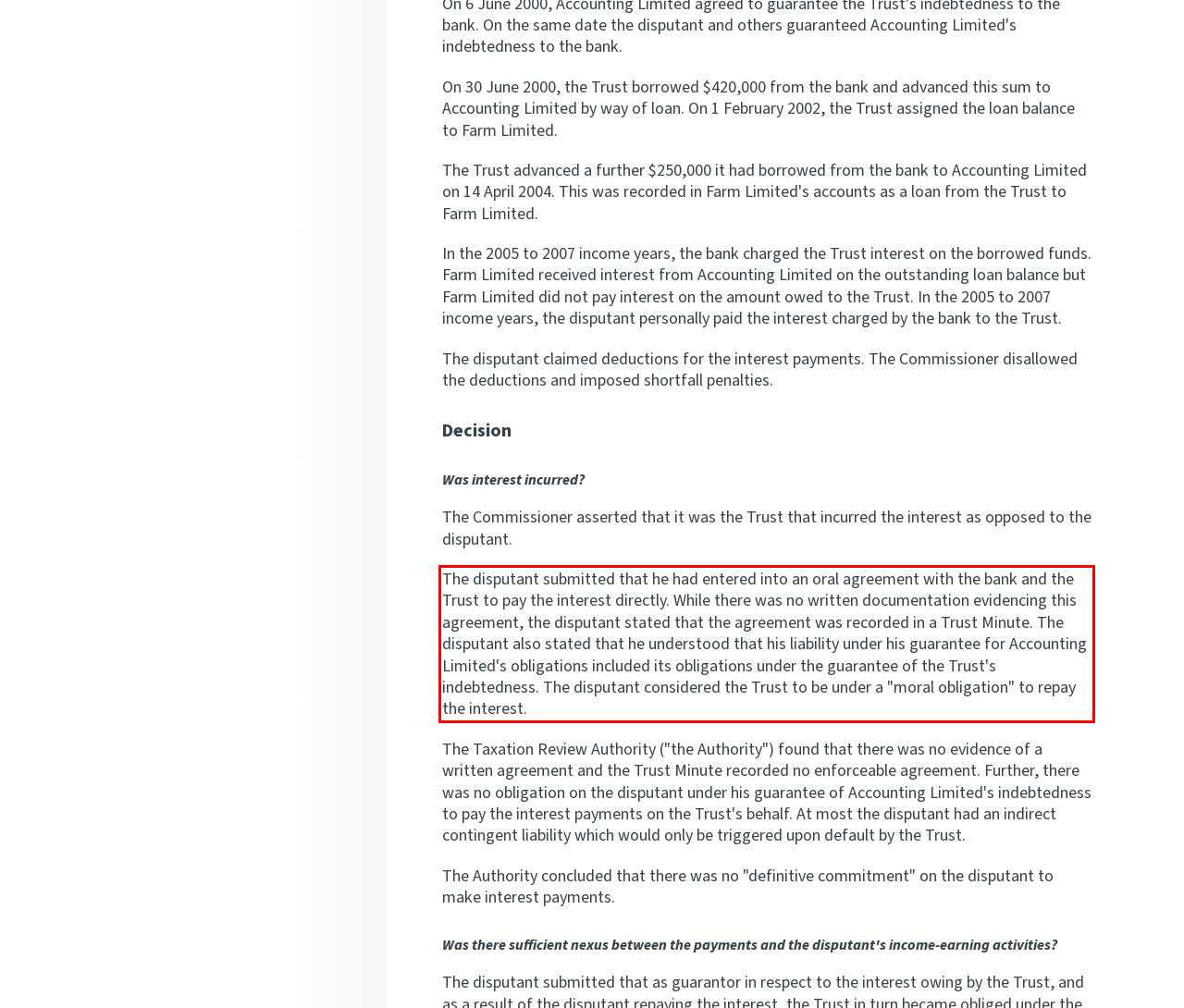You are provided with a webpage screenshot that includes a red rectangle bounding box. Extract the text content from within the bounding box using OCR.

The disputant submitted that he had entered into an oral agreement with the bank and the Trust to pay the interest directly. While there was no written documentation evidencing this agreement, the disputant stated that the agreement was recorded in a Trust Minute. The disputant also stated that he understood that his liability under his guarantee for Accounting Limited's obligations included its obligations under the guarantee of the Trust's indebtedness. The disputant considered the Trust to be under a "moral obligation" to repay the interest.